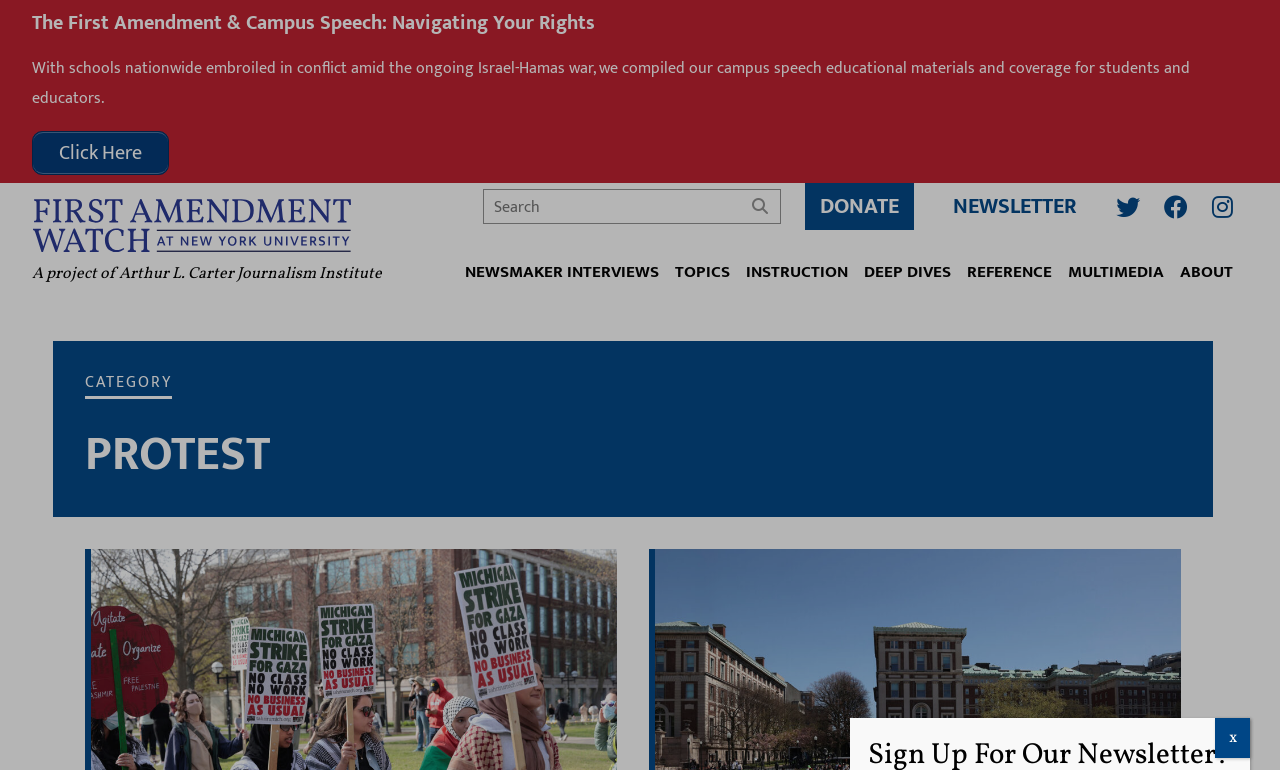Identify the bounding box coordinates of the section to be clicked to complete the task described by the following instruction: "Follow on Twitter". The coordinates should be four float numbers between 0 and 1, formatted as [left, top, right, bottom].

[0.872, 0.253, 0.891, 0.284]